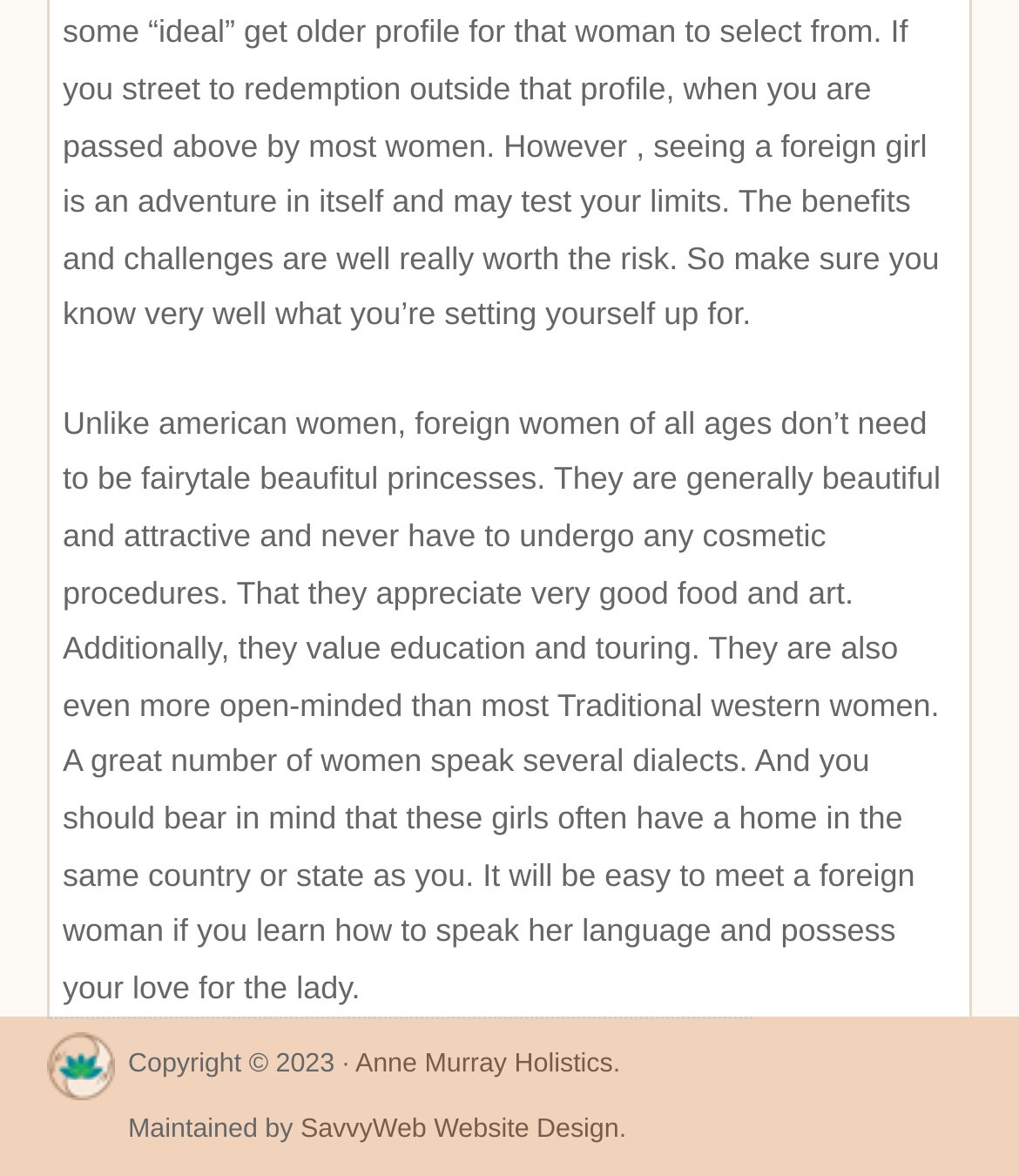Use a single word or phrase to answer the question:
What is the name of the holistics website mentioned on the webpage?

Anne Murray Holistics